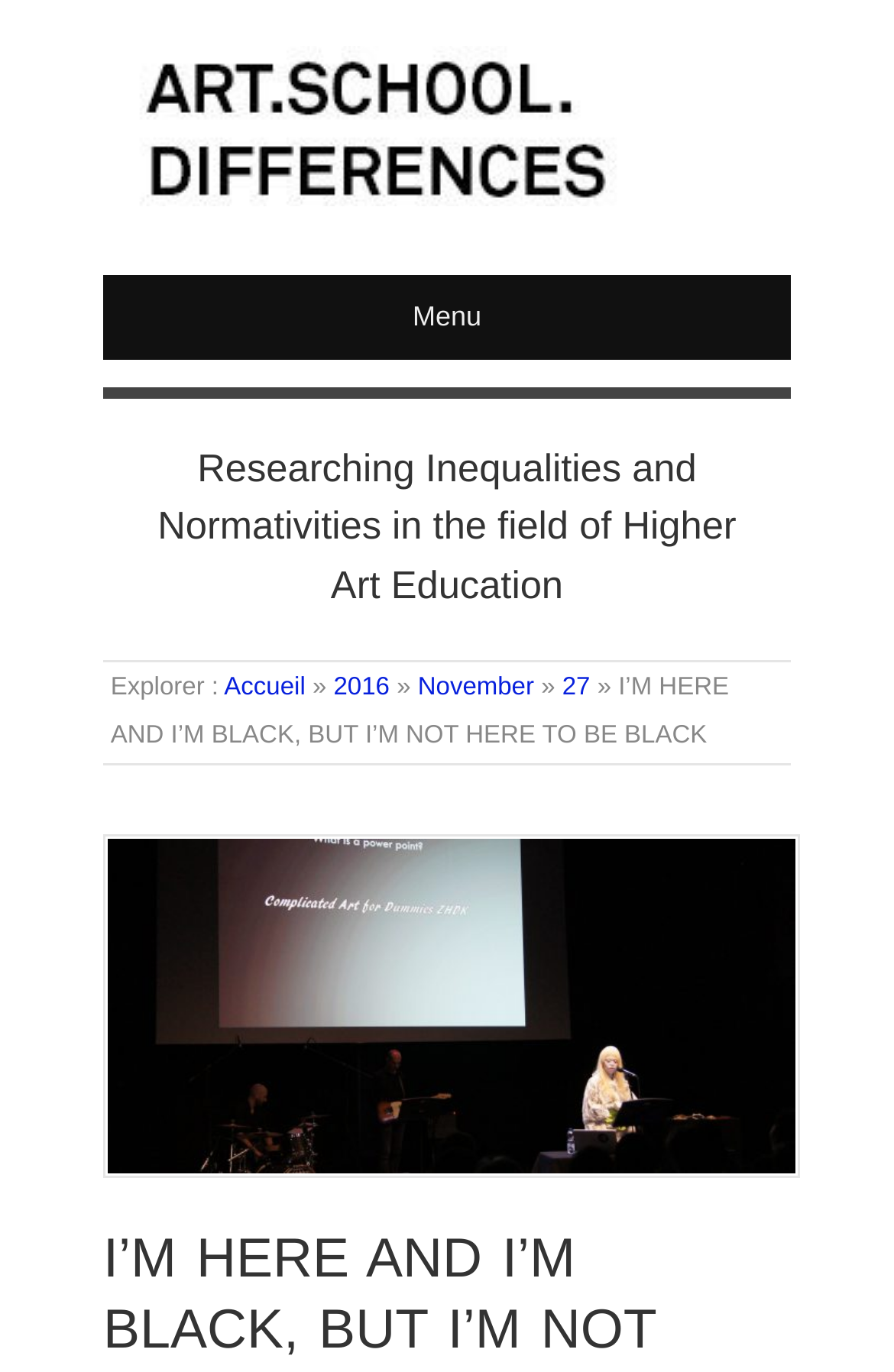Respond to the question below with a single word or phrase:
What is the main topic of research?

Inequalities and Normativities